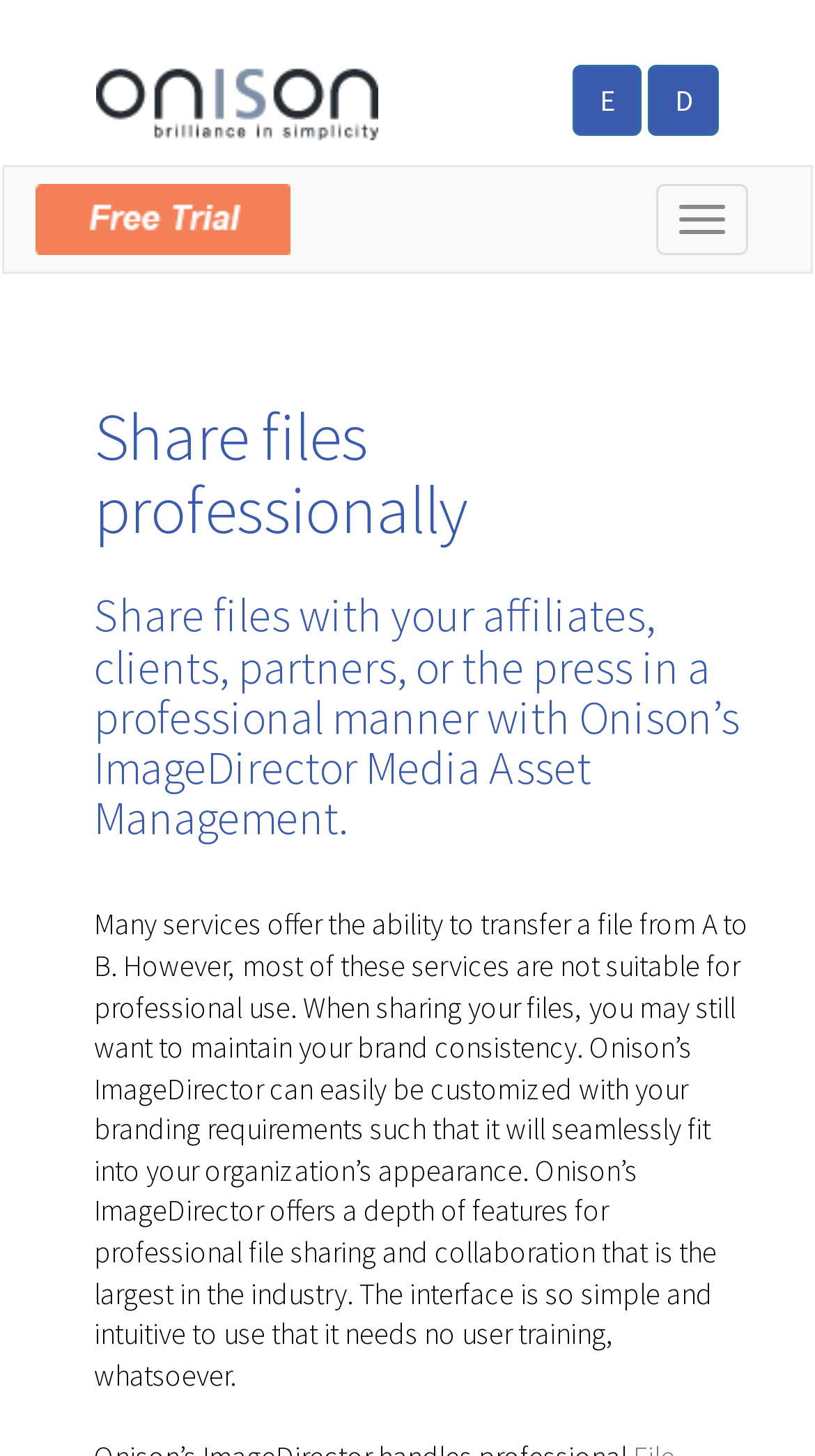What is the benefit of customizing ImageDirector?
Your answer should be a single word or phrase derived from the screenshot.

Brand consistency